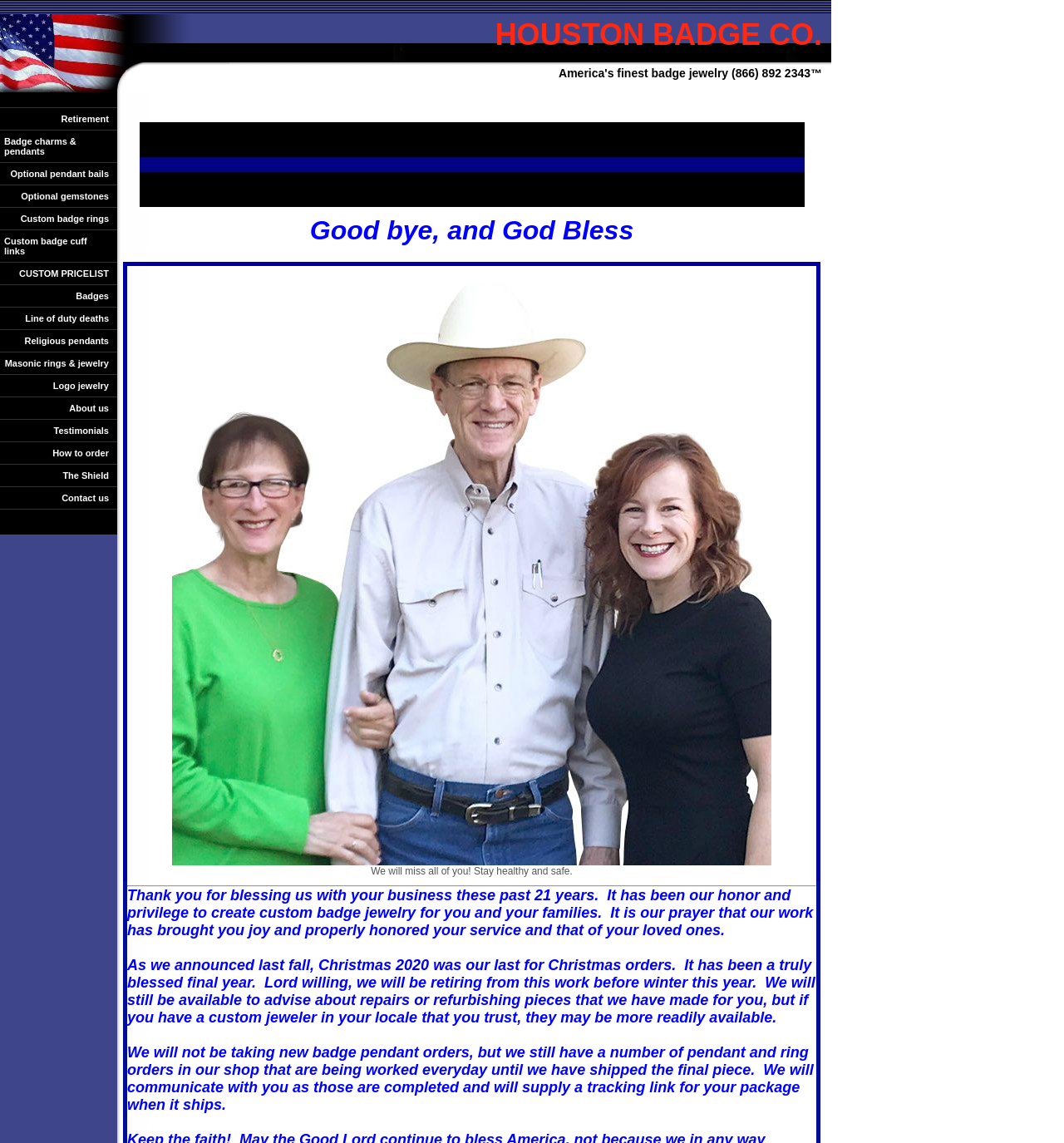Identify the bounding box coordinates for the element you need to click to achieve the following task: "Contact us through the 'Contact us' link". The coordinates must be four float values ranging from 0 to 1, formatted as [left, top, right, bottom].

[0.0, 0.426, 0.11, 0.446]